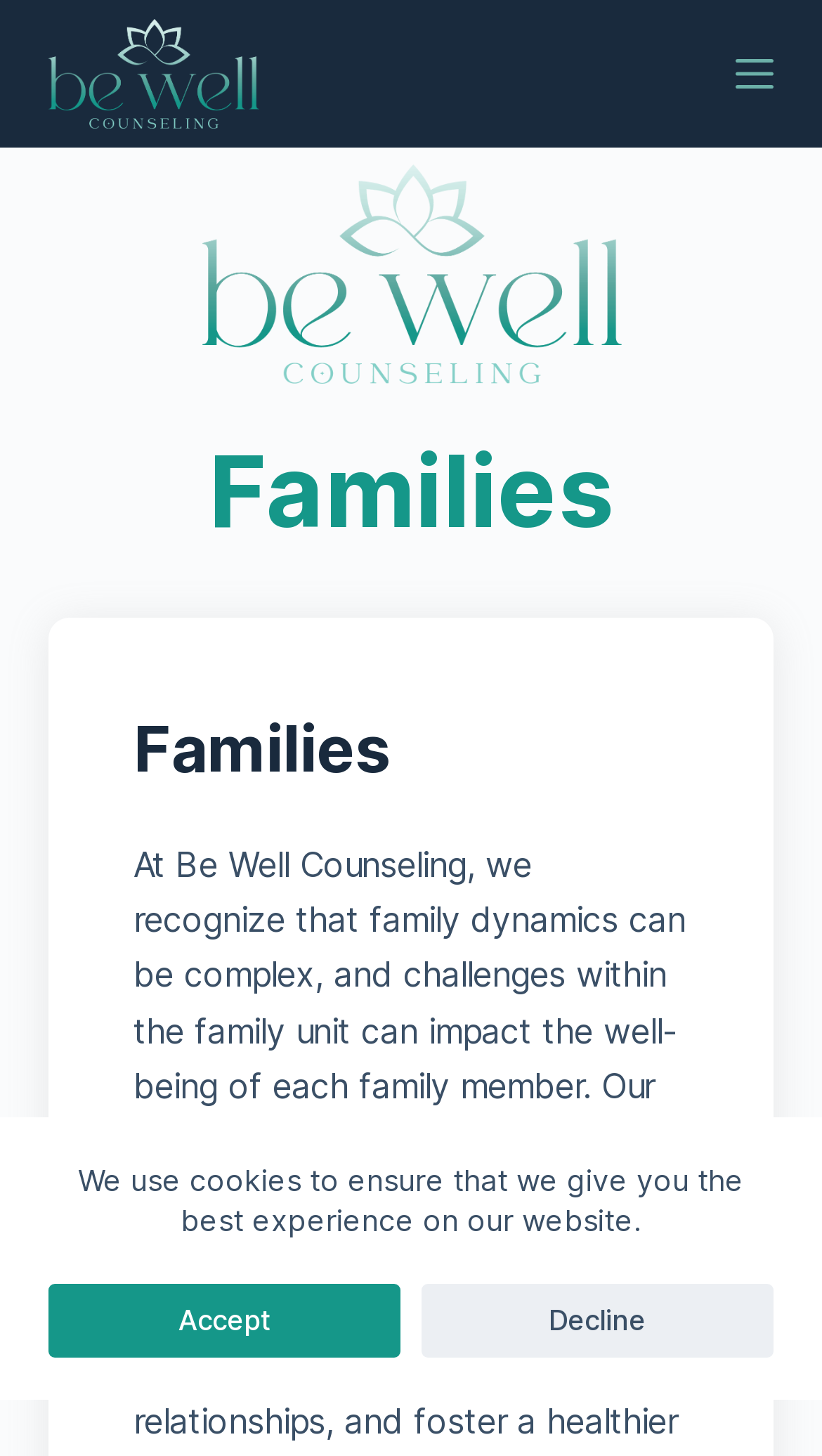How many buttons are on the top right corner?
Answer with a single word or short phrase according to what you see in the image.

2